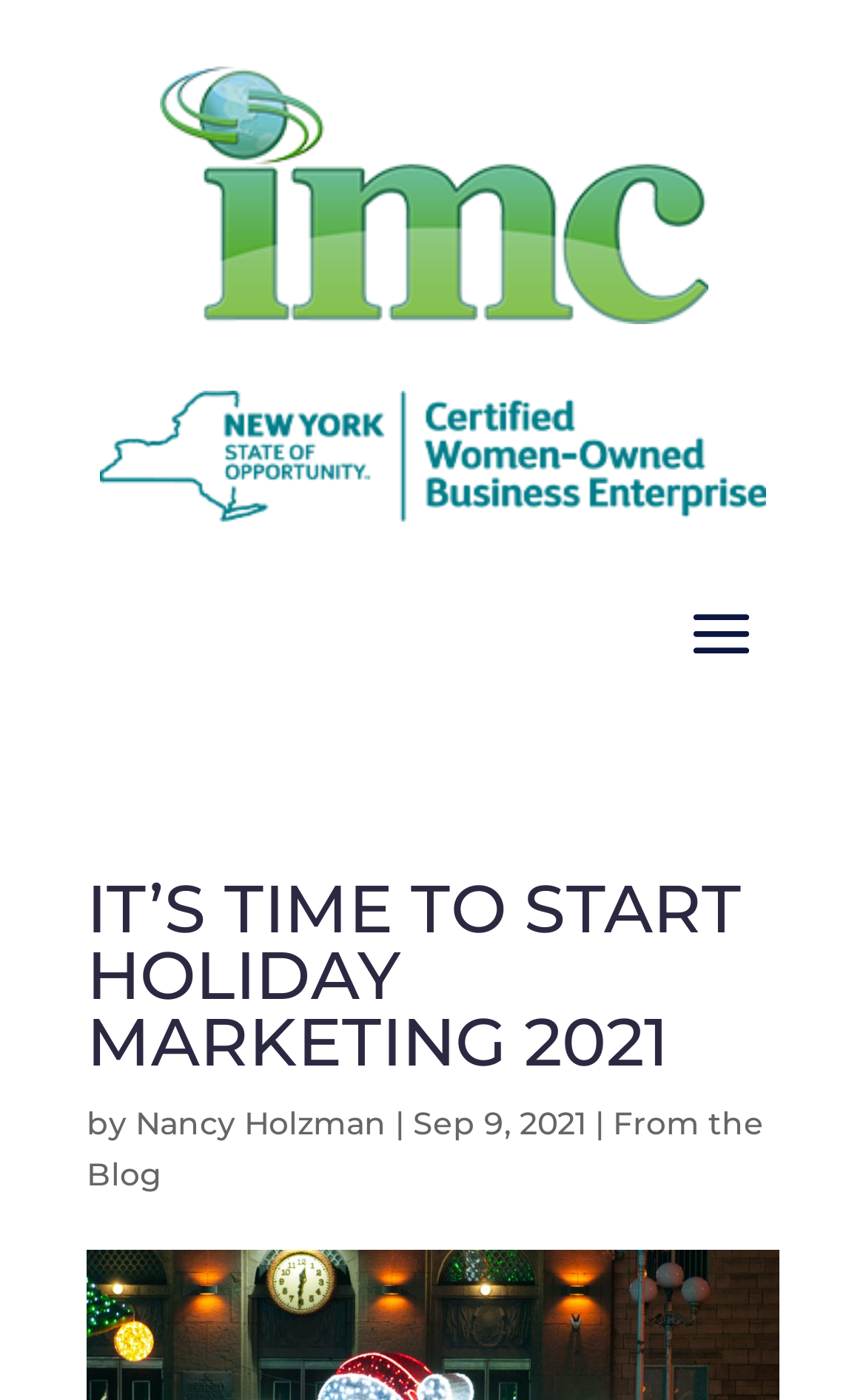What is the date of the blog post?
Using the visual information, answer the question in a single word or phrase.

Sep 9, 2021